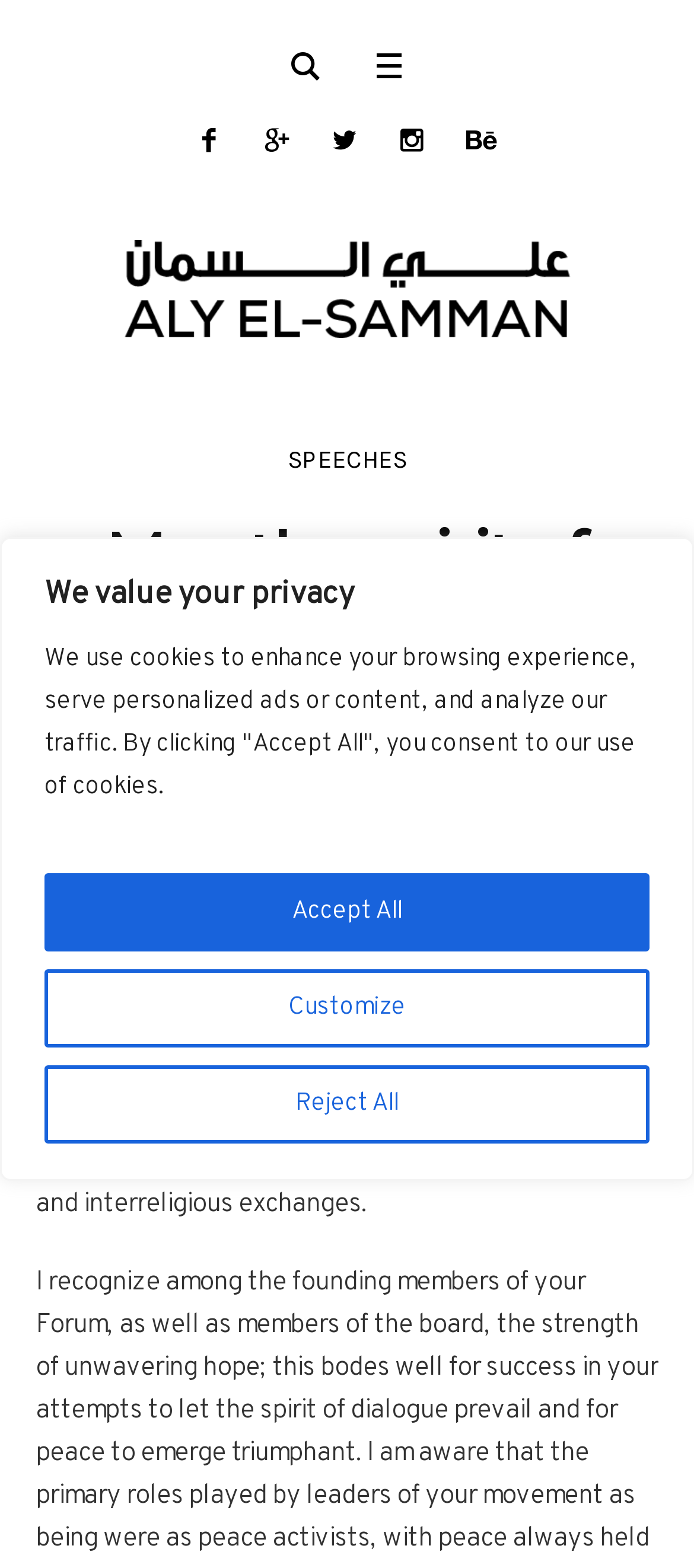How many comments does the speech have?
Using the image provided, answer with just one word or phrase.

0